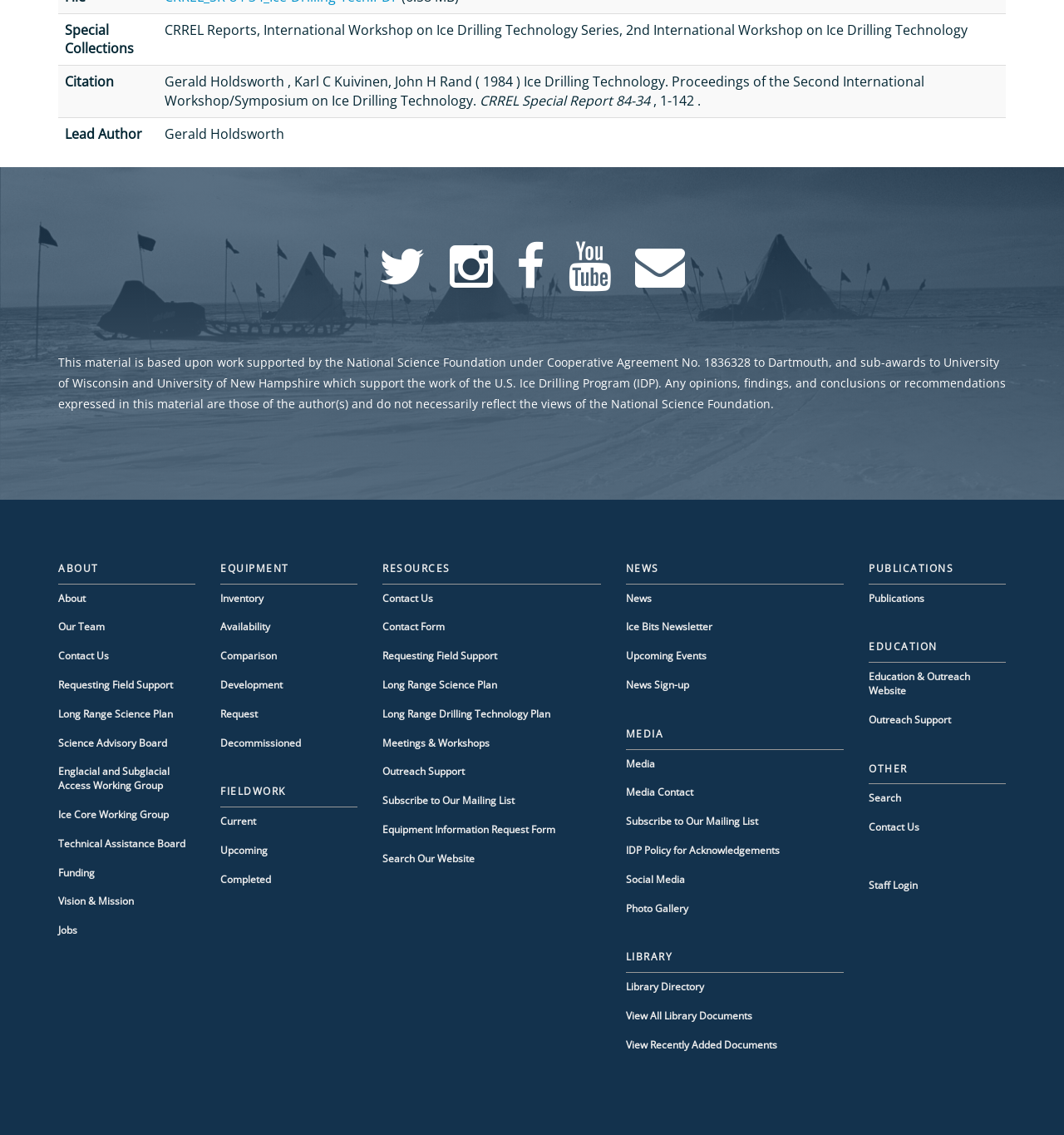Locate the bounding box coordinates of the element that should be clicked to fulfill the instruction: "Search the website".

[0.359, 0.75, 0.446, 0.762]